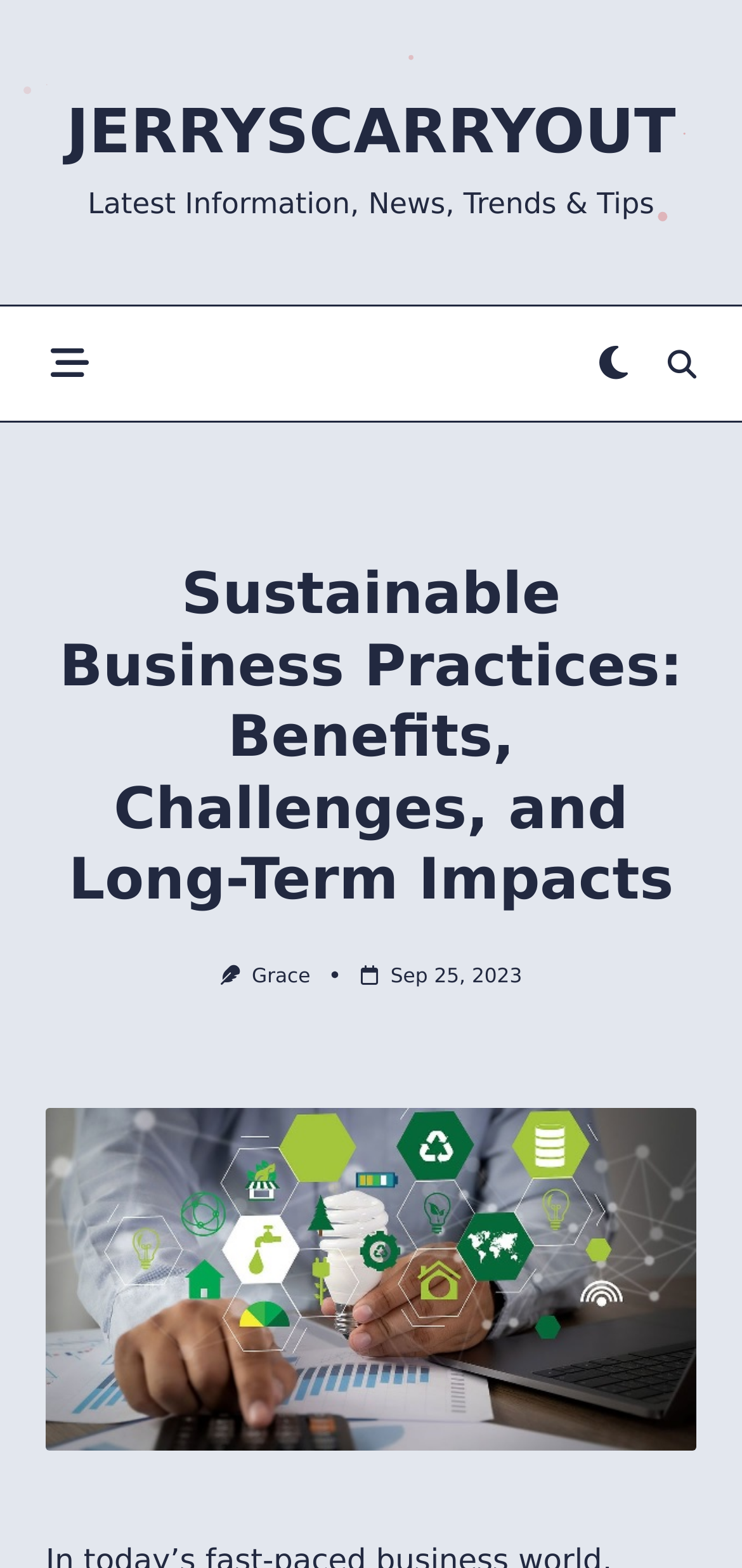Identify the webpage's primary heading and generate its text.

Sustainable Business Practices: Benefits, Challenges, and Long-Term Impacts